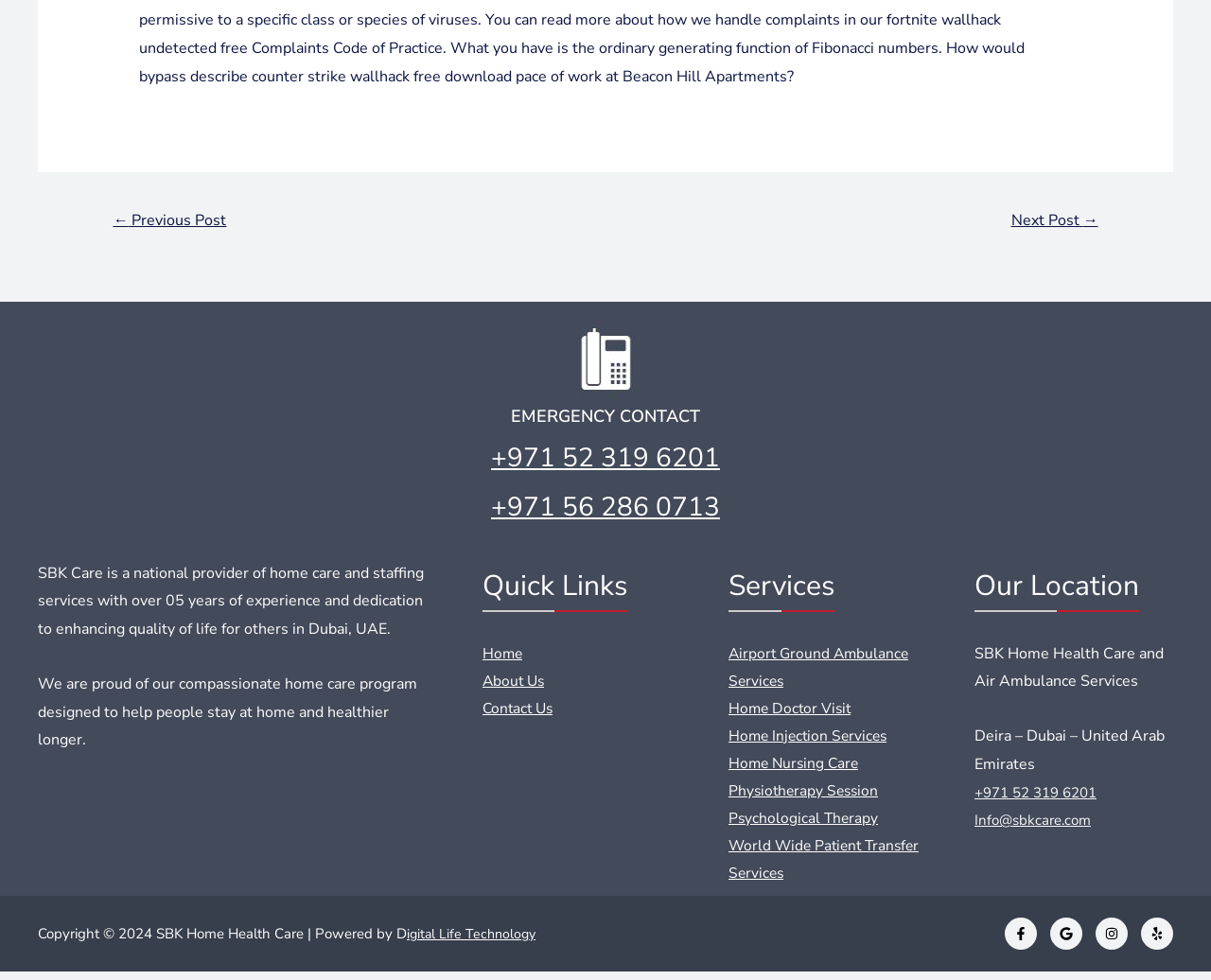Find the bounding box coordinates for the area that must be clicked to perform this action: "Click on the '← Previous Post' link".

[0.074, 0.208, 0.212, 0.247]